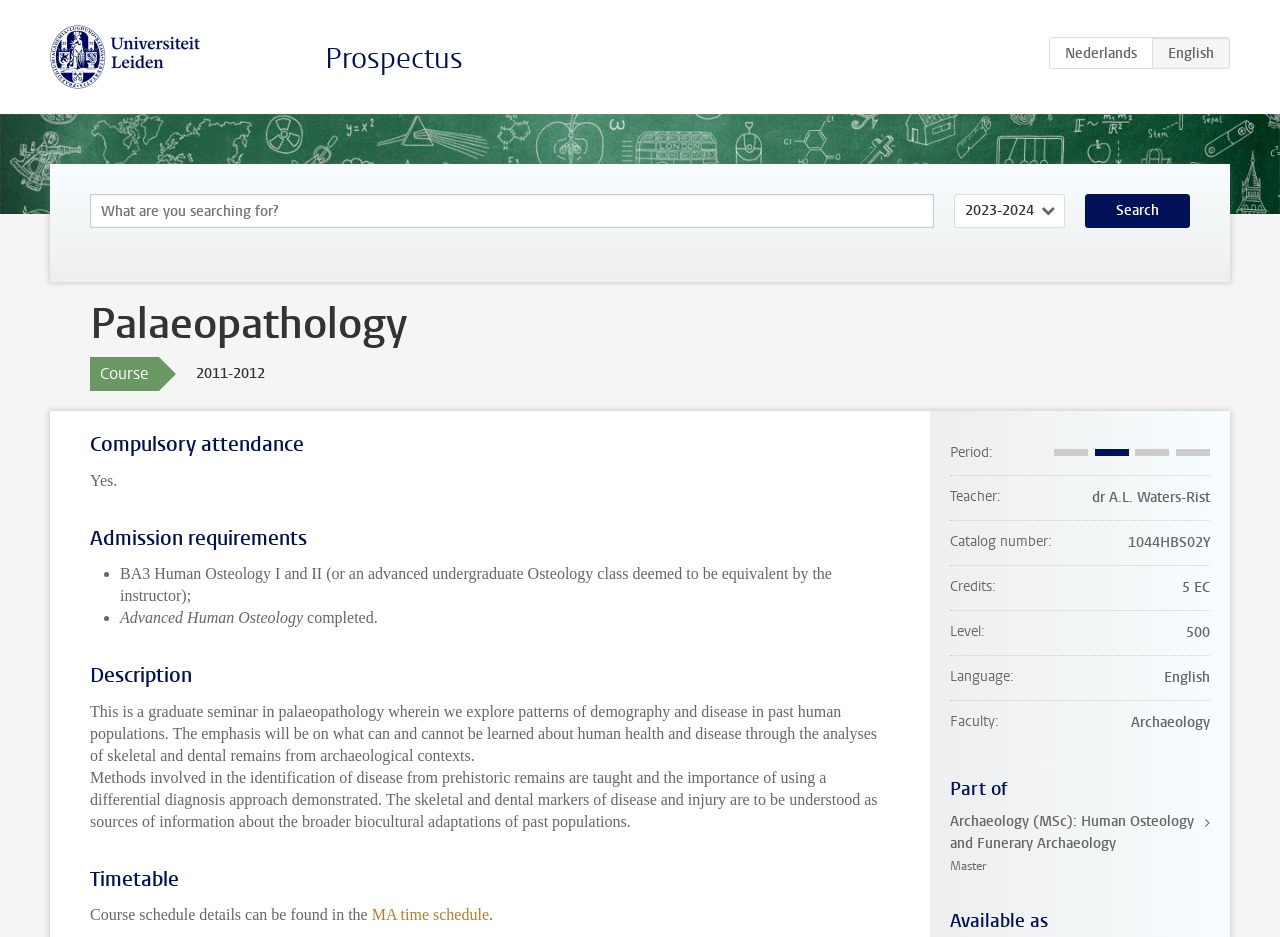Could you provide the bounding box coordinates for the portion of the screen to click to complete this instruction: "Click on the 'FIND A PRACTITIONER' link"?

None